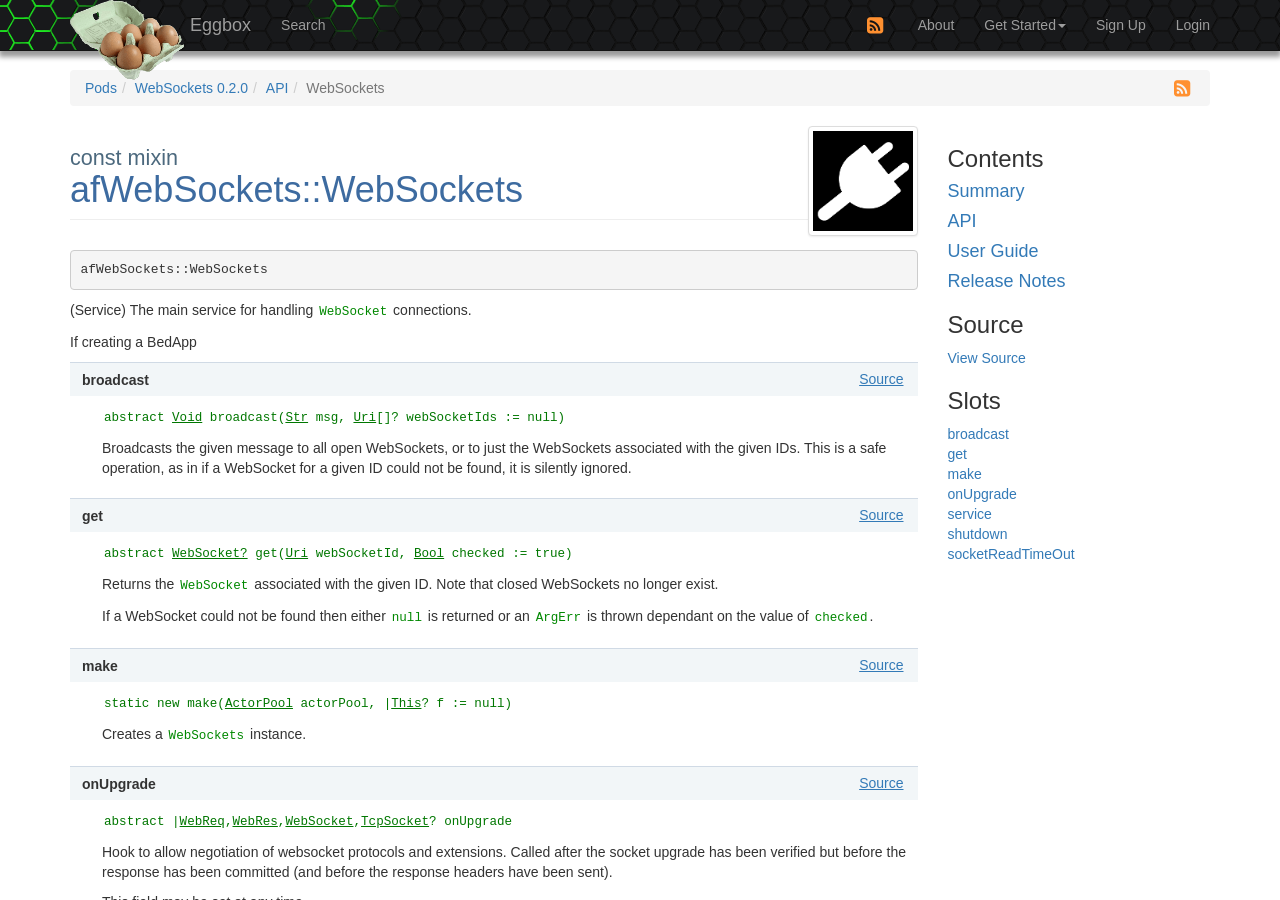Please give the bounding box coordinates of the area that should be clicked to fulfill the following instruction: "Click the Get Started button". The coordinates should be in the format of four float numbers from 0 to 1, i.e., [left, top, right, bottom].

[0.757, 0.0, 0.844, 0.056]